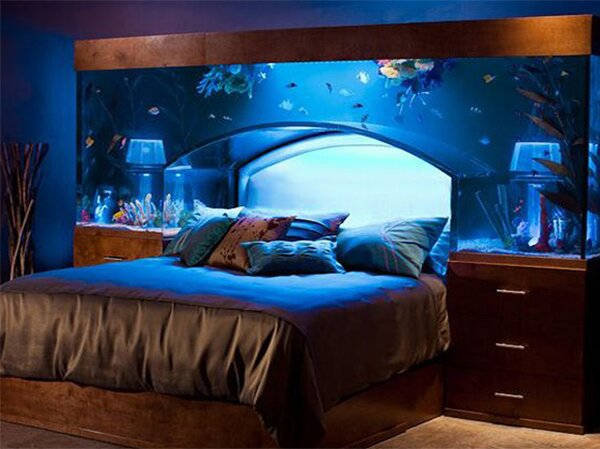Analyze the image and provide a detailed caption.

This stunning image showcases a unique aquarium-themed bedroom design, highlighting an innovative integration of aquatic elements into interior decor. The focal point is a large aquarium seamlessly incorporated into the headboard of the bed, creating a tranquil atmosphere with enchanting blue lighting. The aquarium is filled with colorful fish and aquatic plants, adding a vibrant touch to the overall aesthetic.

The bed itself features a dark, luxurious bedding ensemble, complete with plush throw pillows that enhance the comfort of the space. The surrounding walls are painted in a deep blue hue, complementing the aquatic theme and further enhancing the serene environment. Flanking the bed are stylish nightstands, each equipped with elegant lamps, providing additional soft lighting for nighttime ambiance.

This design exemplifies how aquariums can be harmoniously included in living spaces, offering both a captivating visual appeal and a relaxing experience. The concept is ideal for those looking to create a personal sanctuary that merges nature with modern living.